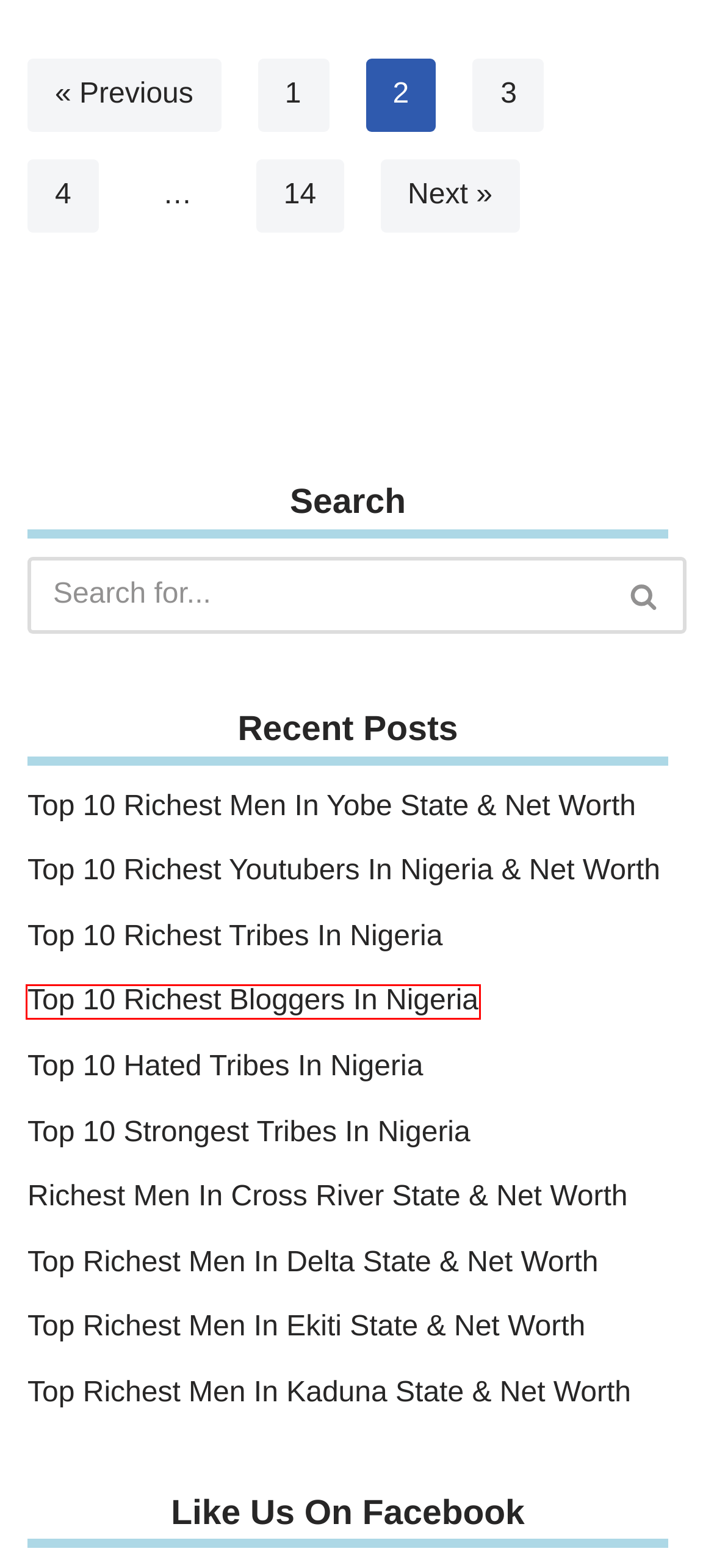You have a screenshot of a webpage, and a red bounding box highlights an element. Select the webpage description that best fits the new page after clicking the element within the bounding box. Options are:
A. Editorial Team – Page 4 – TheNigerianInfo
B. Top 10 Richest Youtubers In Nigeria & Net Worth – TheNigerianInfo
C. Top 10 Richest Bloggers In Nigeria – TheNigerianInfo
D. Editorial Team – Page 14 – TheNigerianInfo
E. Top 10 Richest Men In Yobe State & Net Worth – TheNigerianInfo
F. Top 10 Richest Tribes In Nigeria – TheNigerianInfo
G. Top Richest Men In Ekiti State & Net Worth – TheNigerianInfo
H. Top 10 Strongest Tribes In Nigeria – TheNigerianInfo

C